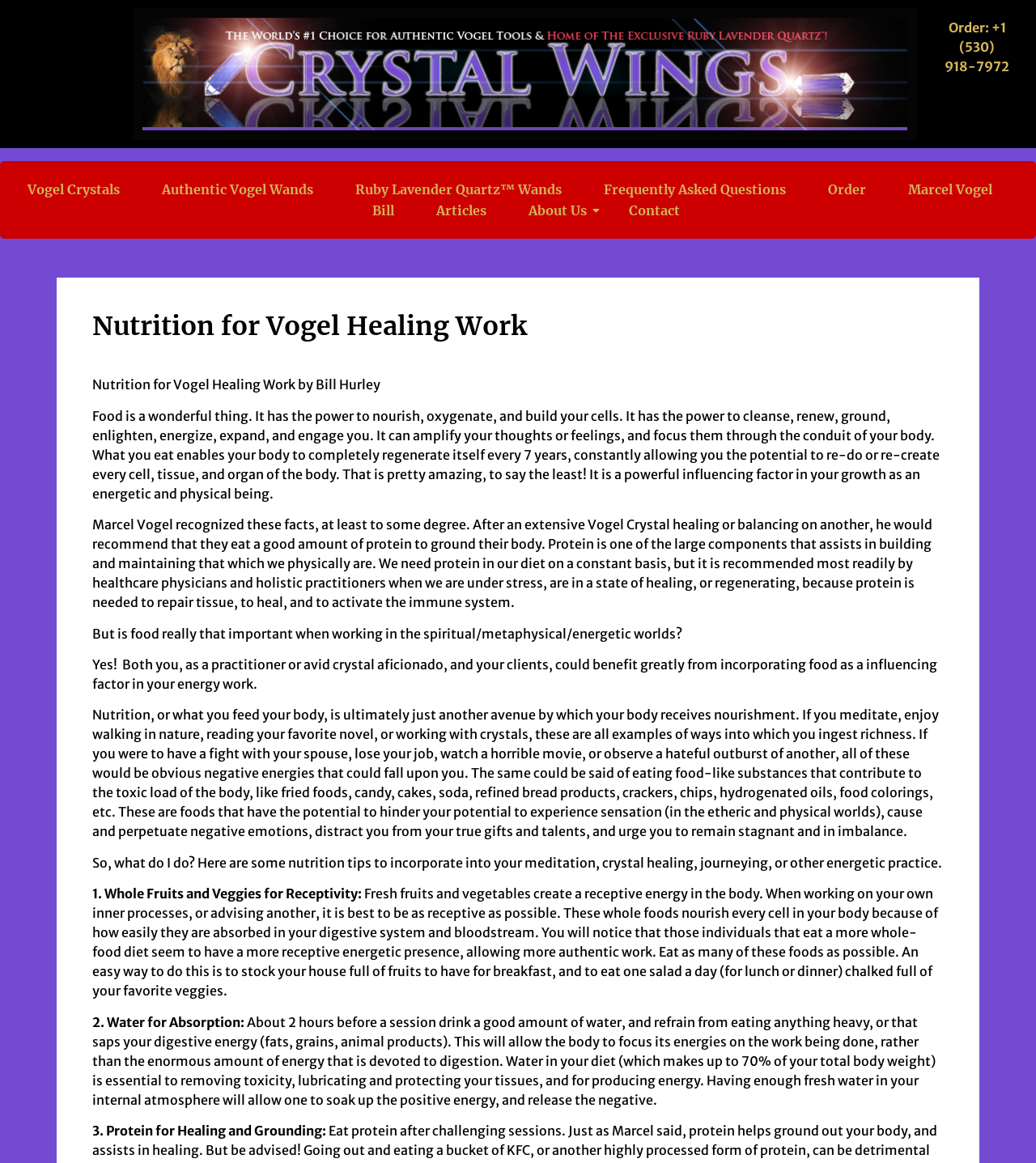Based on the image, provide a detailed and complete answer to the question: 
Who is the author of the nutrition tips on the webpage?

The webpage mentions 'Nutrition for Vogel Healing Work by Bill Hurley' in the heading, suggesting that Bill Hurley is the author of the nutrition tips and information presented on the webpage.